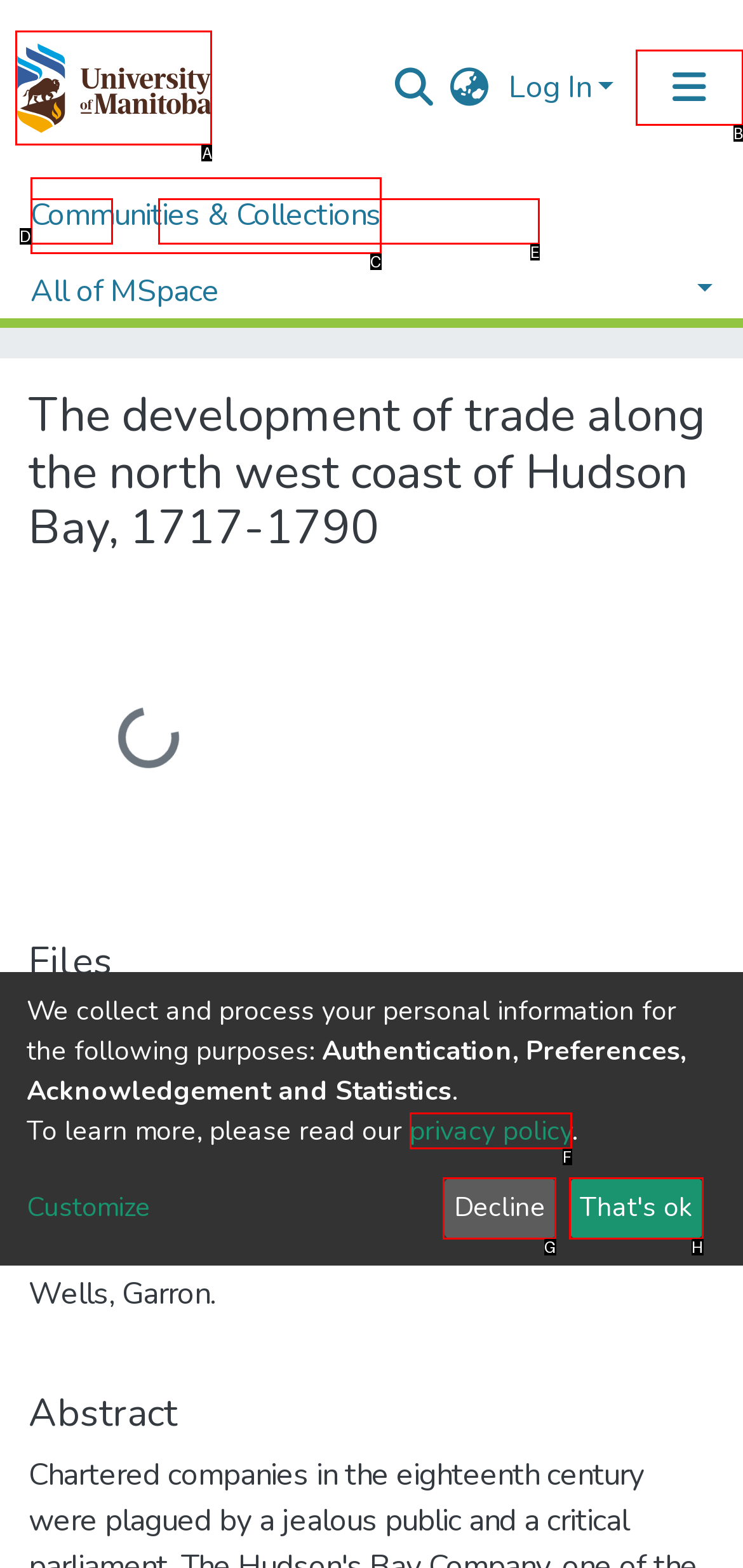Which UI element should be clicked to perform the following task: Toggle navigation? Answer with the corresponding letter from the choices.

B